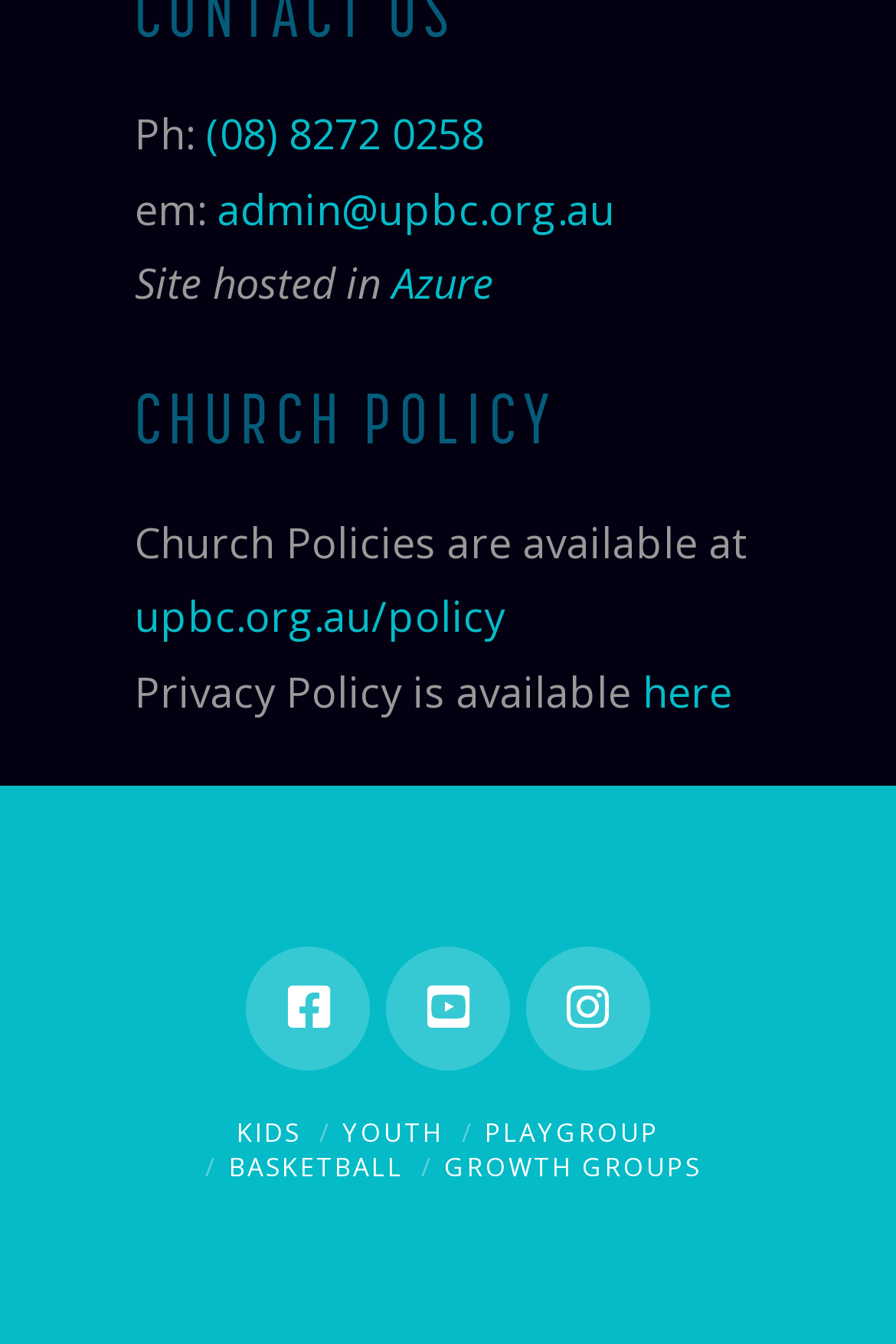Please mark the bounding box coordinates of the area that should be clicked to carry out the instruction: "Check the Privacy Policy".

[0.717, 0.493, 0.817, 0.535]